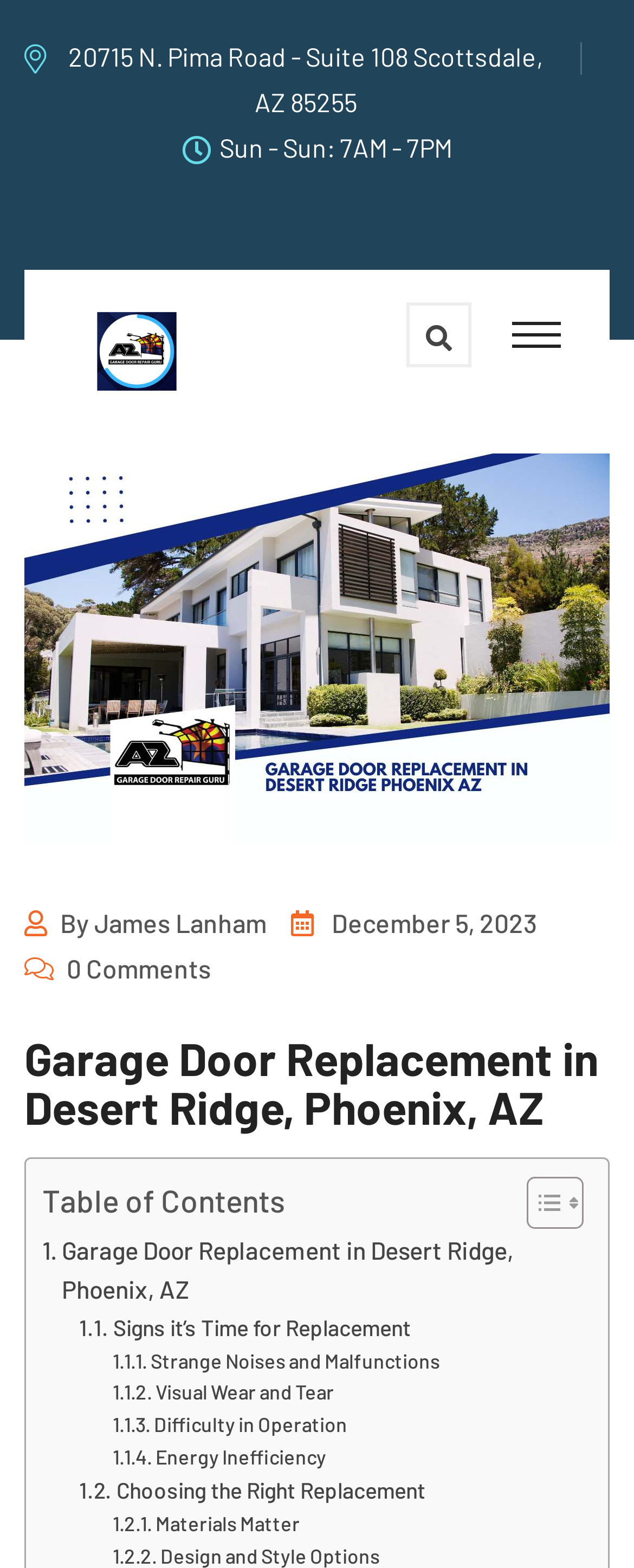Determine and generate the text content of the webpage's headline.

Garage Door Replacement in Desert Ridge, Phoenix, AZ